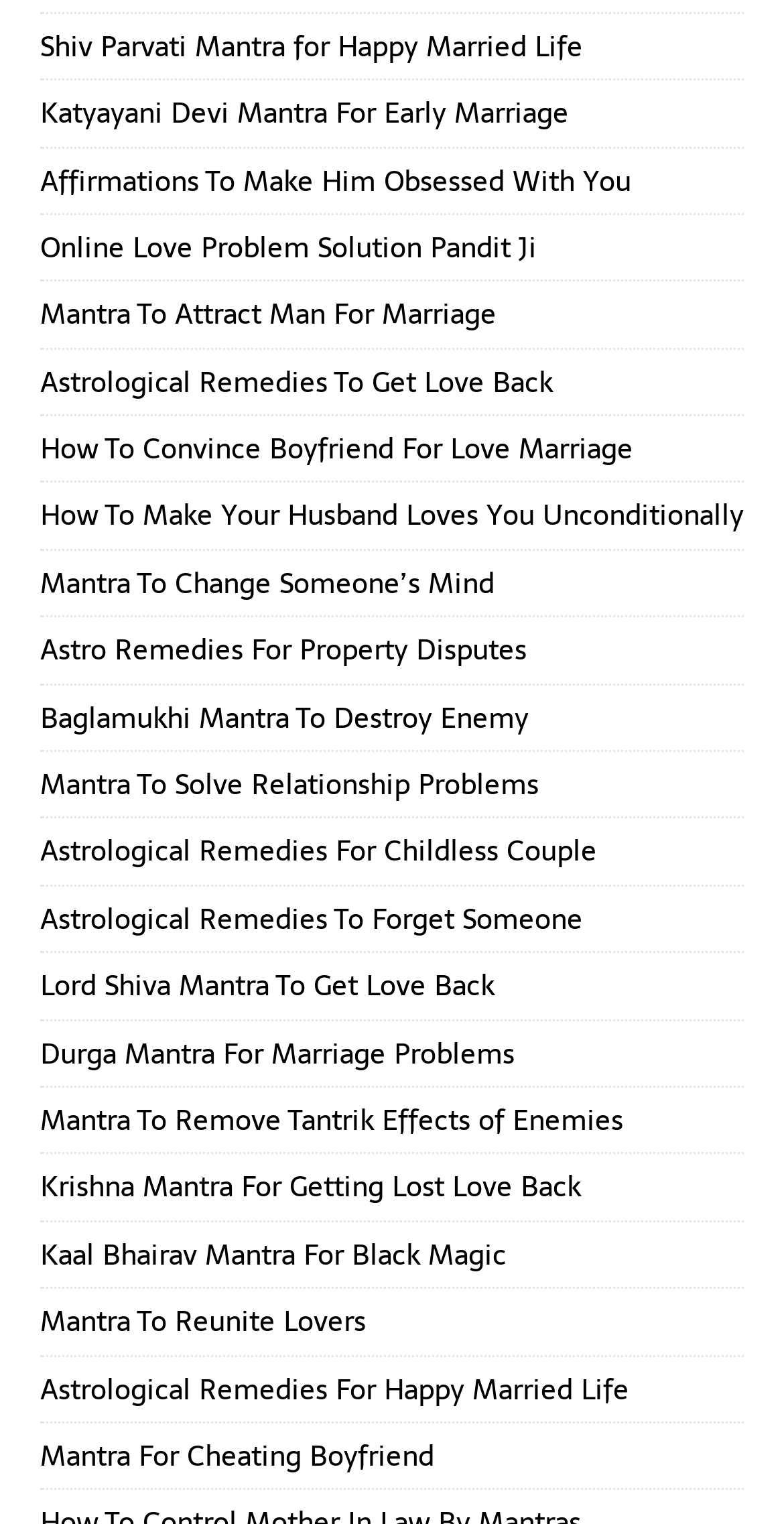Please provide a short answer using a single word or phrase for the question:
What is the main topic of this webpage?

Mantras and Astrological Remedies